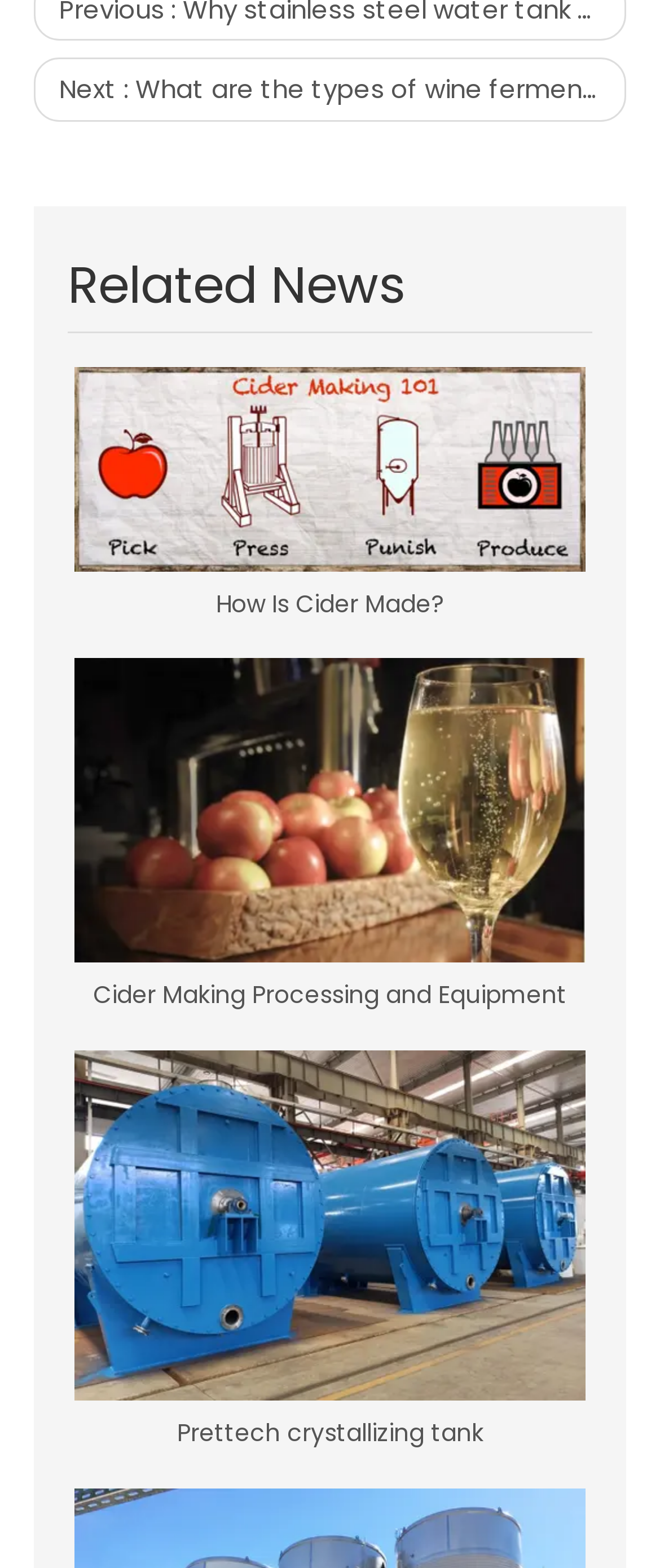What is the topic of the webpage?
Provide a detailed and extensive answer to the question.

The topic of the webpage can be determined by looking at the links and images on the webpage, which suggest that the webpage is about cider making, including the process, equipment, and related news.